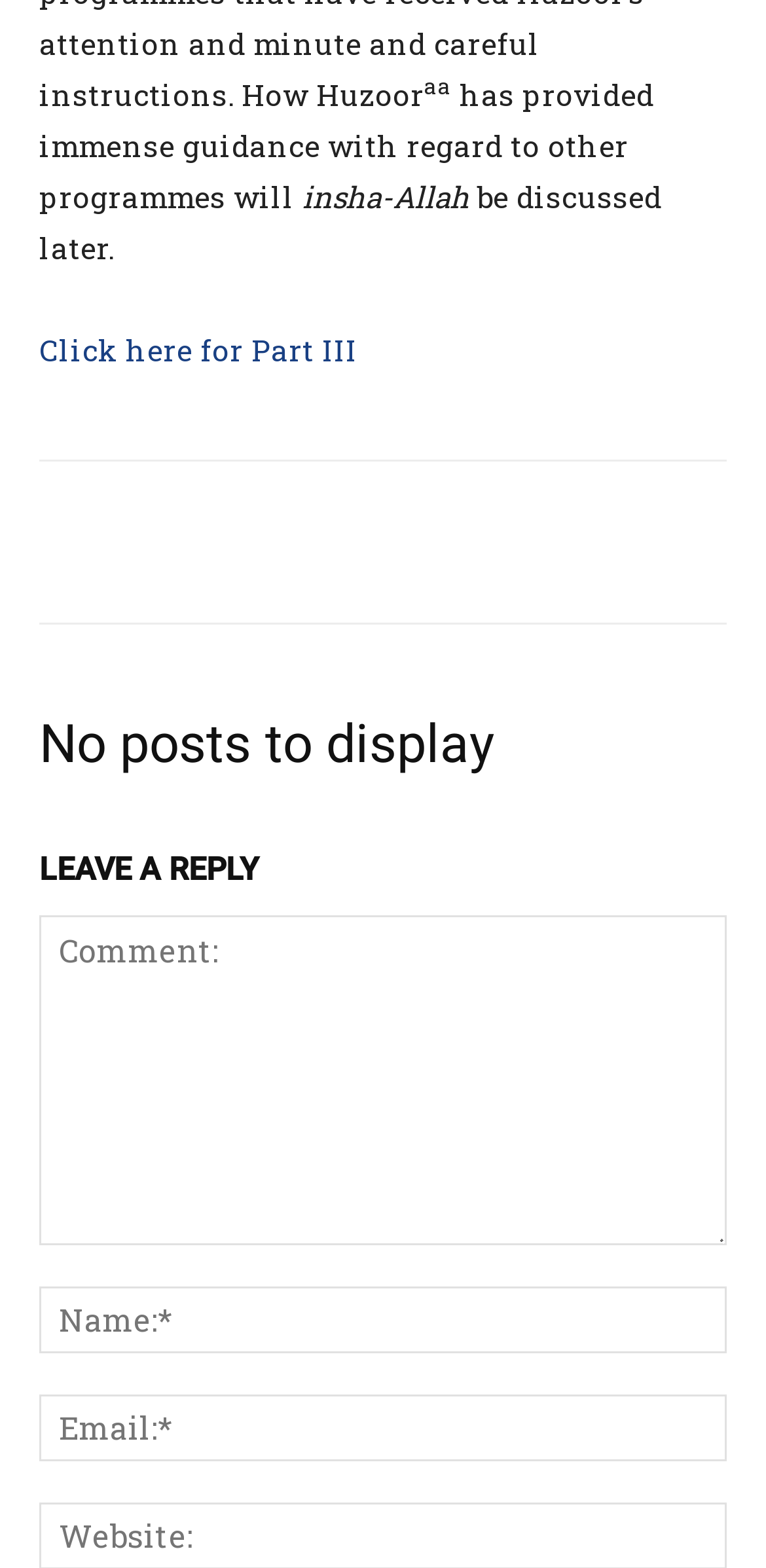Refer to the image and provide an in-depth answer to the question: 
What is the purpose of the textboxes?

The webpage has three textboxes labeled 'Comment:', 'Name:*', and 'Email:*'. The presence of these textboxes and the heading 'LEAVE A REPLY' suggests that the purpose of these textboxes is to allow users to leave a reply or comment.